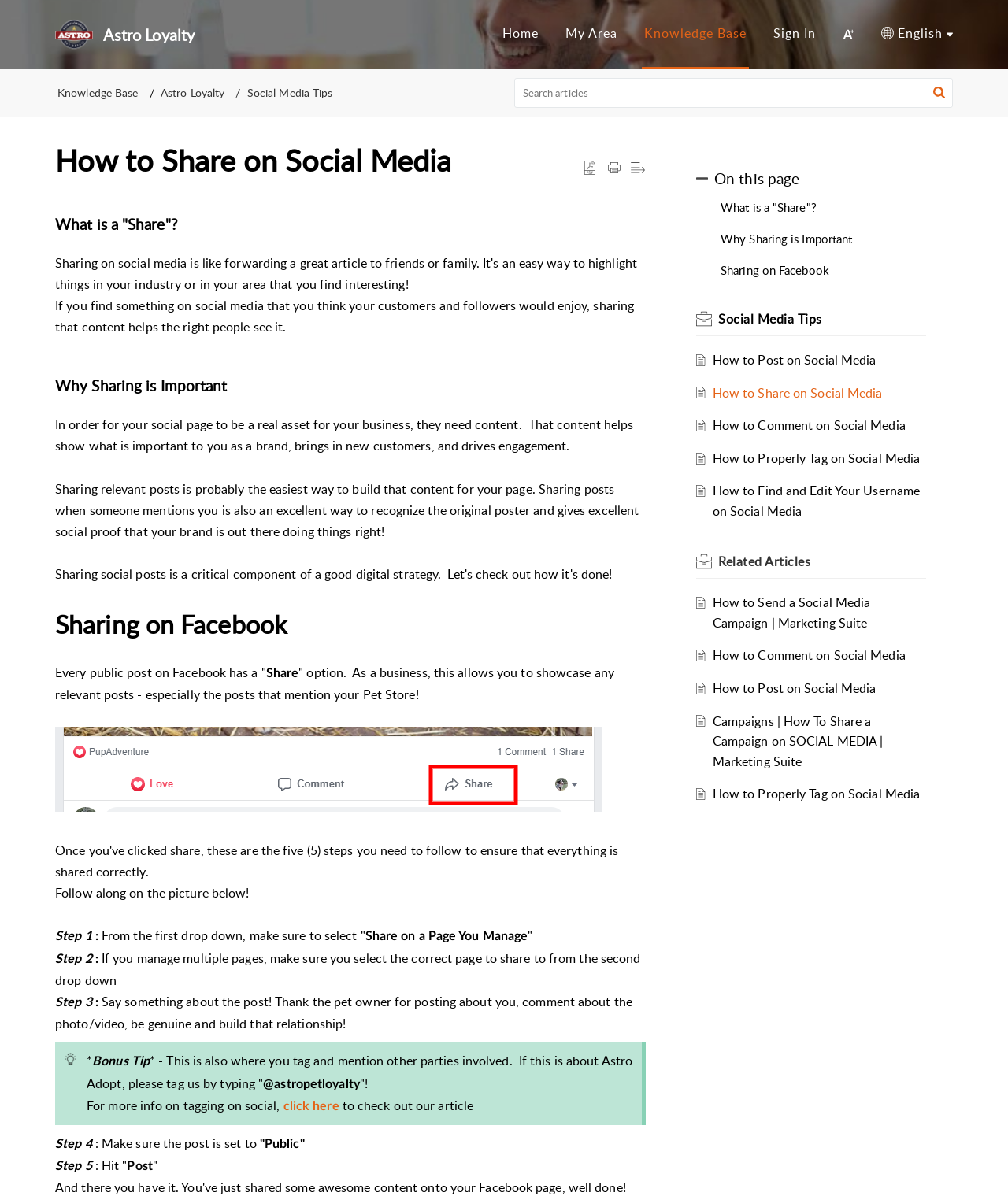Offer a meticulous caption that includes all visible features of the webpage.

This webpage is about "How to Share on Social Media" and provides a guide on sharing content on social media platforms, specifically Facebook. At the top of the page, there are three "Skip to" links: "Skip to Content", "Skip to Menu", and "Skip to Footer". Below these links, there is a navigation menu with links to "Home", "My Area", "Knowledge Base", "Login", and "User Preference". 

On the left side of the page, there is a breadcrumbs navigation with links to "Knowledge Base", "Astro Loyalty", and "Social Media Tips". Below the breadcrumbs, there is a search bar with a search button and an image. 

The main content of the page is divided into sections, each with a heading. The first section is "What is a 'Share'?" and explains what sharing on social media means. The second section, "Why Sharing is Important", highlights the importance of sharing content on social media for businesses. 

The third section, "Sharing on Facebook", provides a step-by-step guide on how to share a post on Facebook, including selecting the correct page to share to, saying something about the post, and tagging other parties involved. There are images and bonus tips throughout this section. 

At the bottom of the page, there are links to other related articles, including "What is a 'Share'?", "Why Sharing is Important", and "Sharing on Facebook". There is also an image and a heading "Social Media Tips" with a link to the same topic.